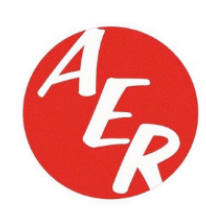Generate a detailed caption that encompasses all aspects of the image.

The image features a distinctive logo for AER, a garage door repair company based in Lancaster, CA. The logo is prominently displayed in a circular format with a vibrant red background. The acronym "AER" is stylized in white, using a blend of uppercase and lowercase letters, creating a dynamic and modern appearance that conveys a sense of professionalism and reliability. This branding not only embodies the company's identity but also reflects its commitment to providing quality service in the garage door repair industry.